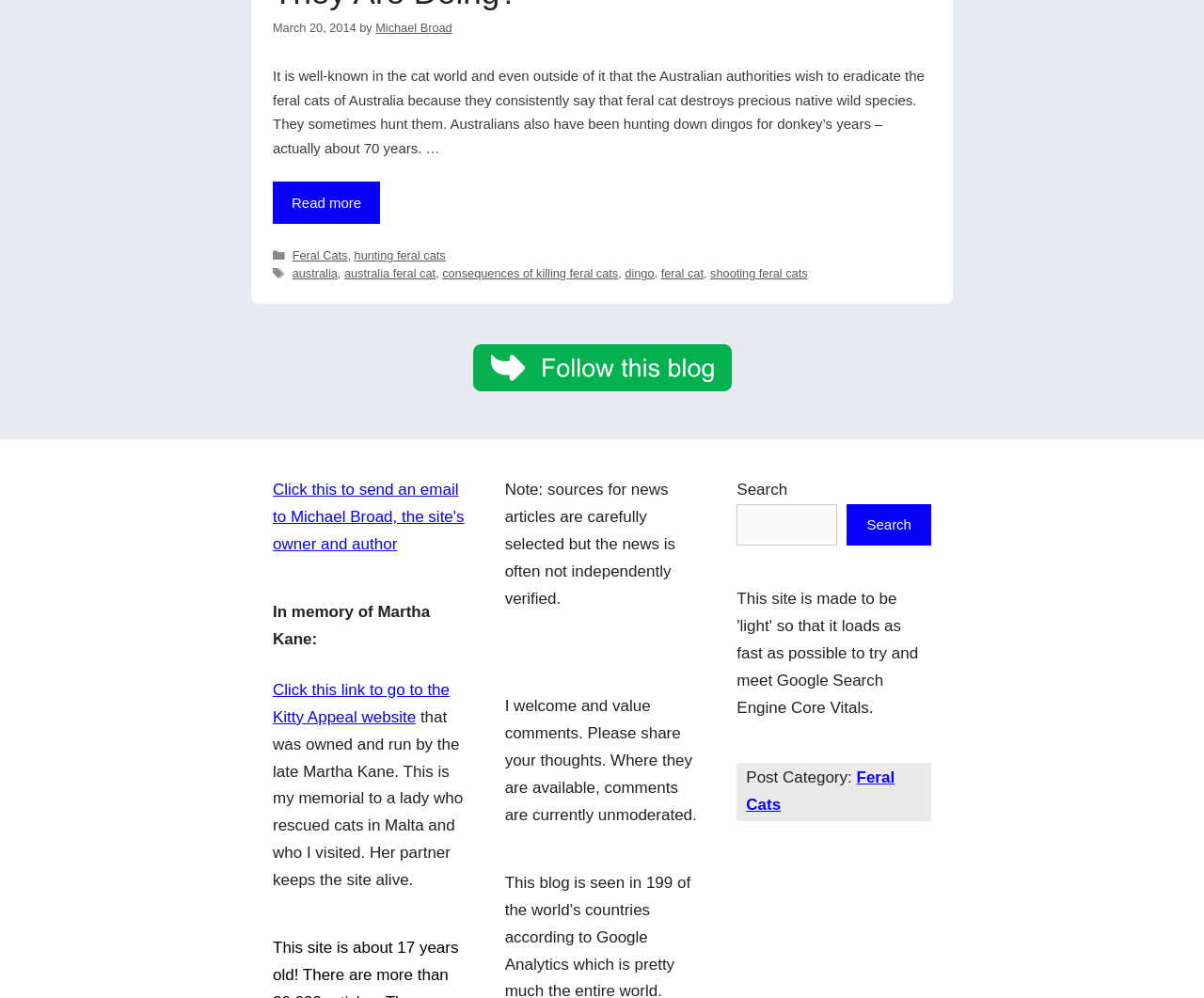Provide the bounding box coordinates of the HTML element described as: "Feral Cats". The bounding box coordinates should be four float numbers between 0 and 1, i.e., [left, top, right, bottom].

[0.243, 0.249, 0.289, 0.263]